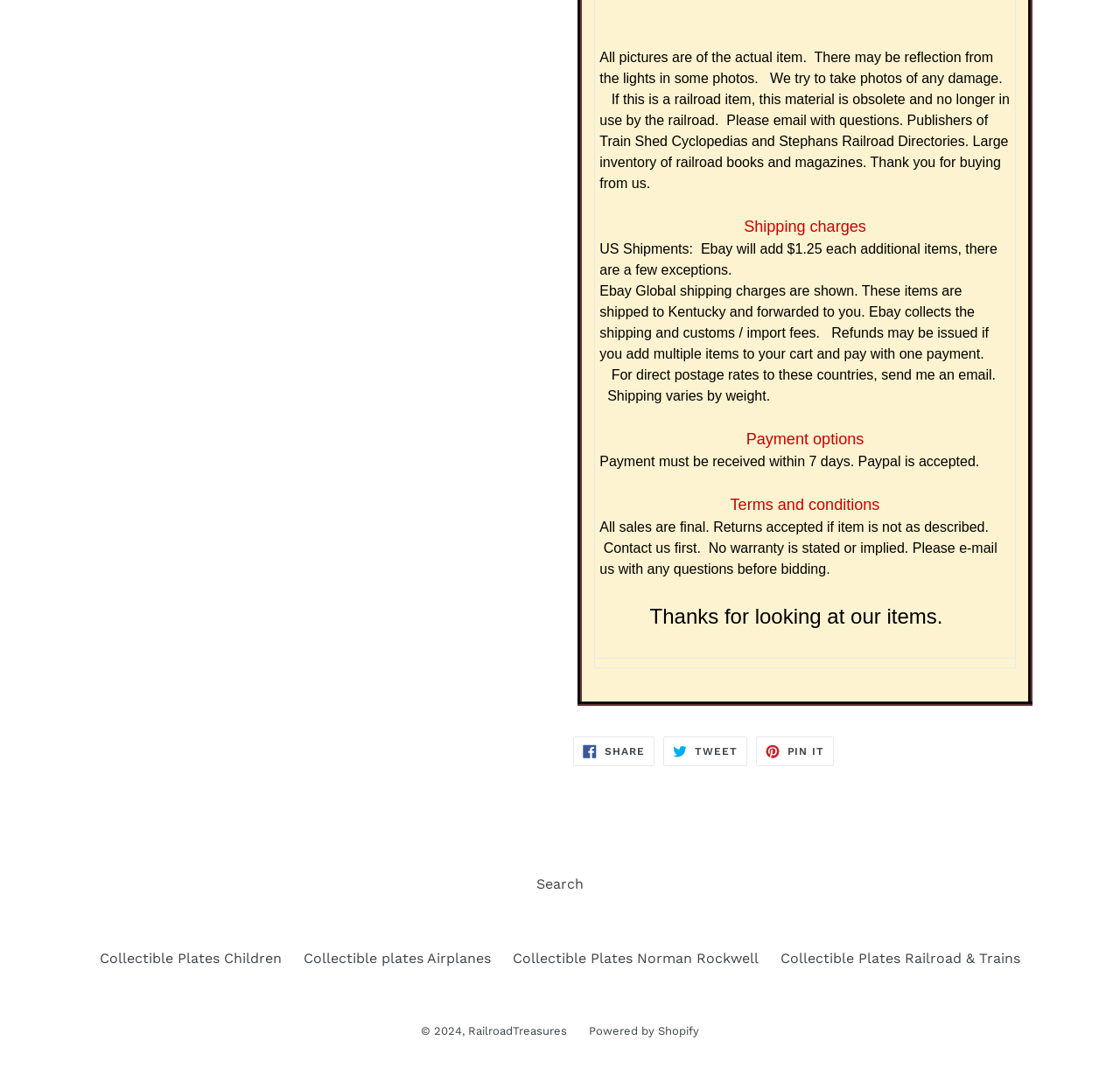What is the purpose of the 'Search' link?
Relying on the image, give a concise answer in one word or a brief phrase.

To search for items